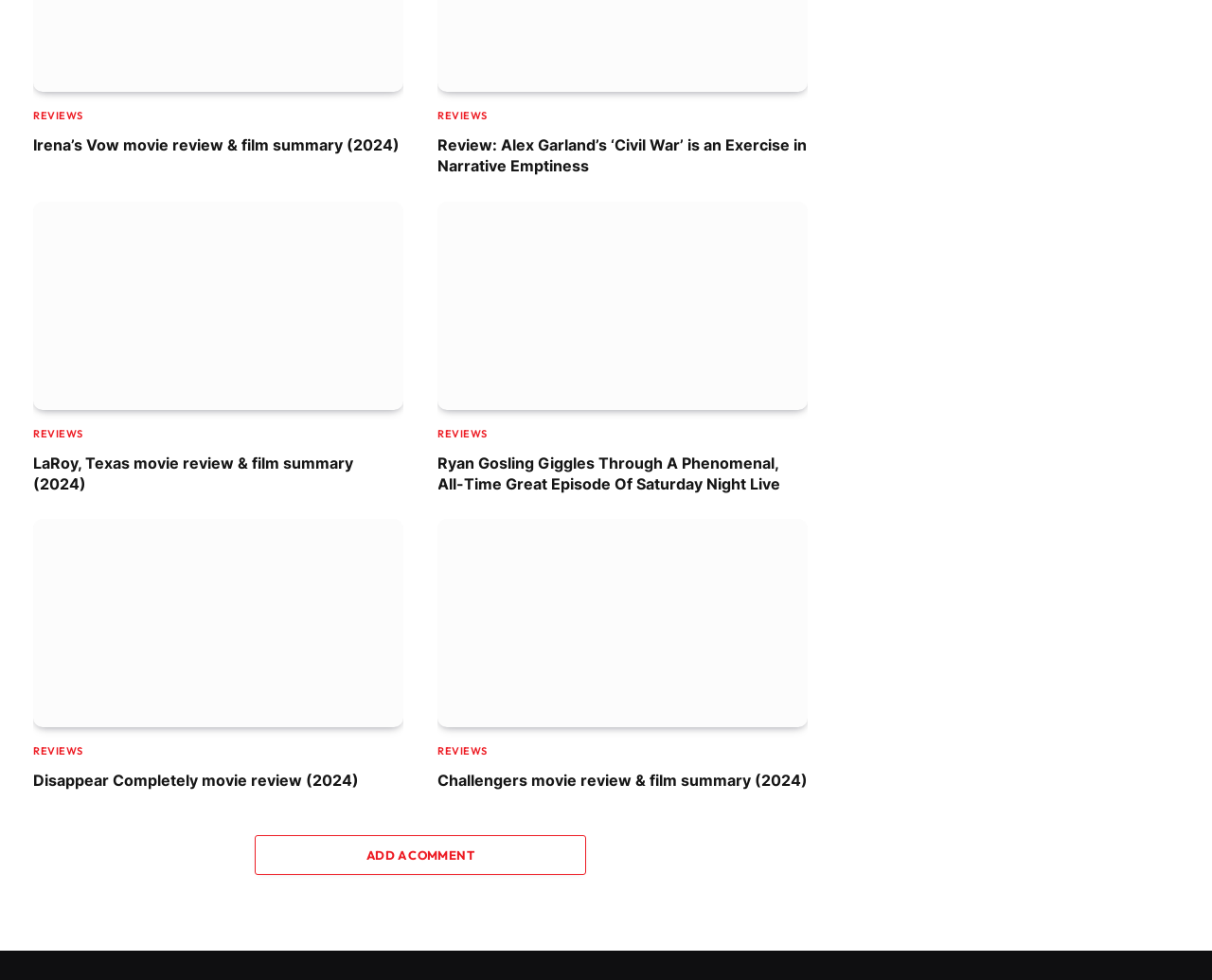How many movie reviews are on this webpage?
Deliver a detailed and extensive answer to the question.

There are four article elements on the webpage, each containing a movie review. These article elements are located in a vertical layout, and each contains a heading element and a link element. By counting the number of article elements, we can determine that there are four movie reviews on this webpage.